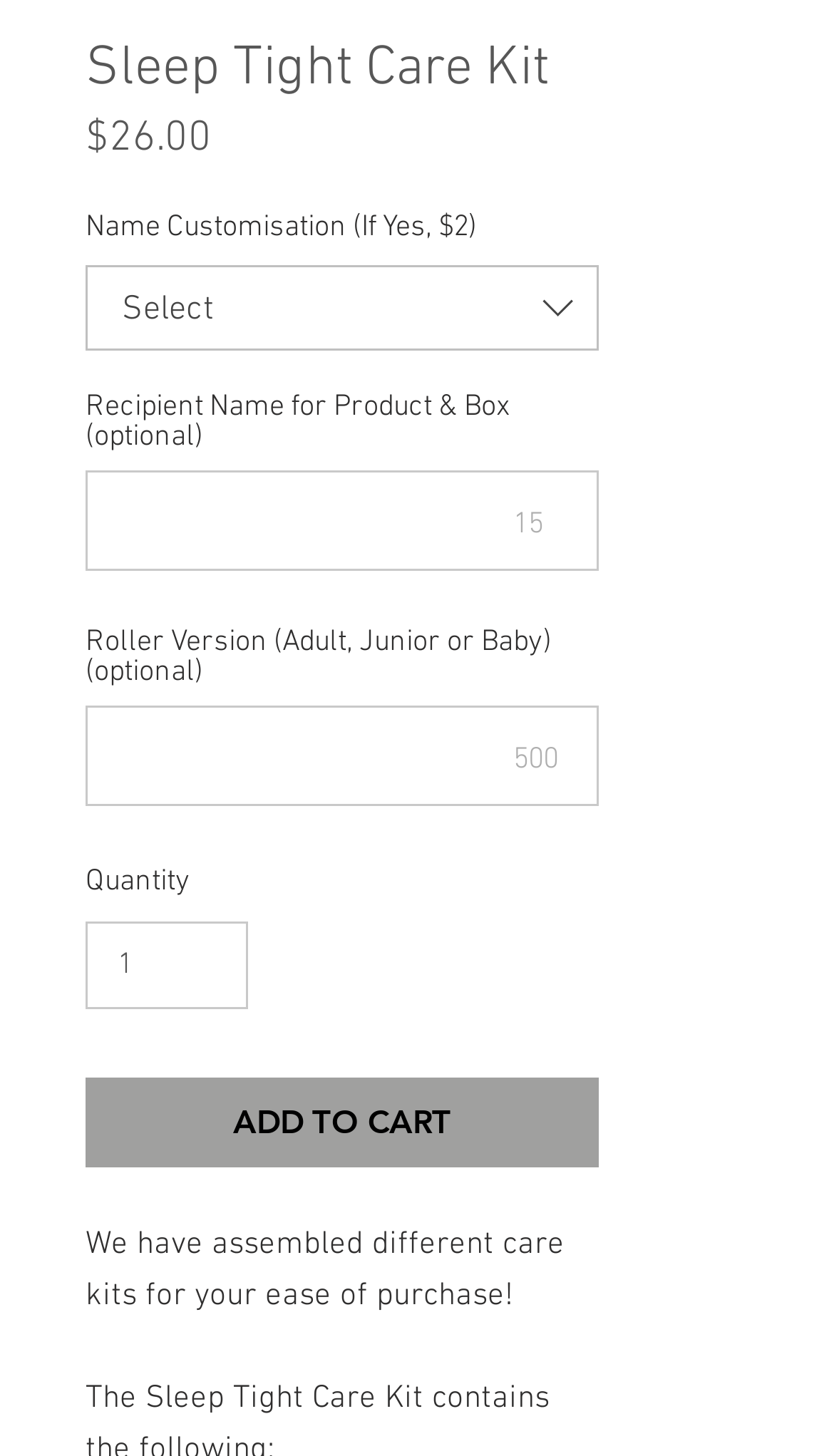Based on the visual content of the image, answer the question thoroughly: What is the purpose of the care kits?

According to the webpage, the care kits have been assembled for the ease of purchase, which implies that they are designed to make it convenient for customers to buy the products.